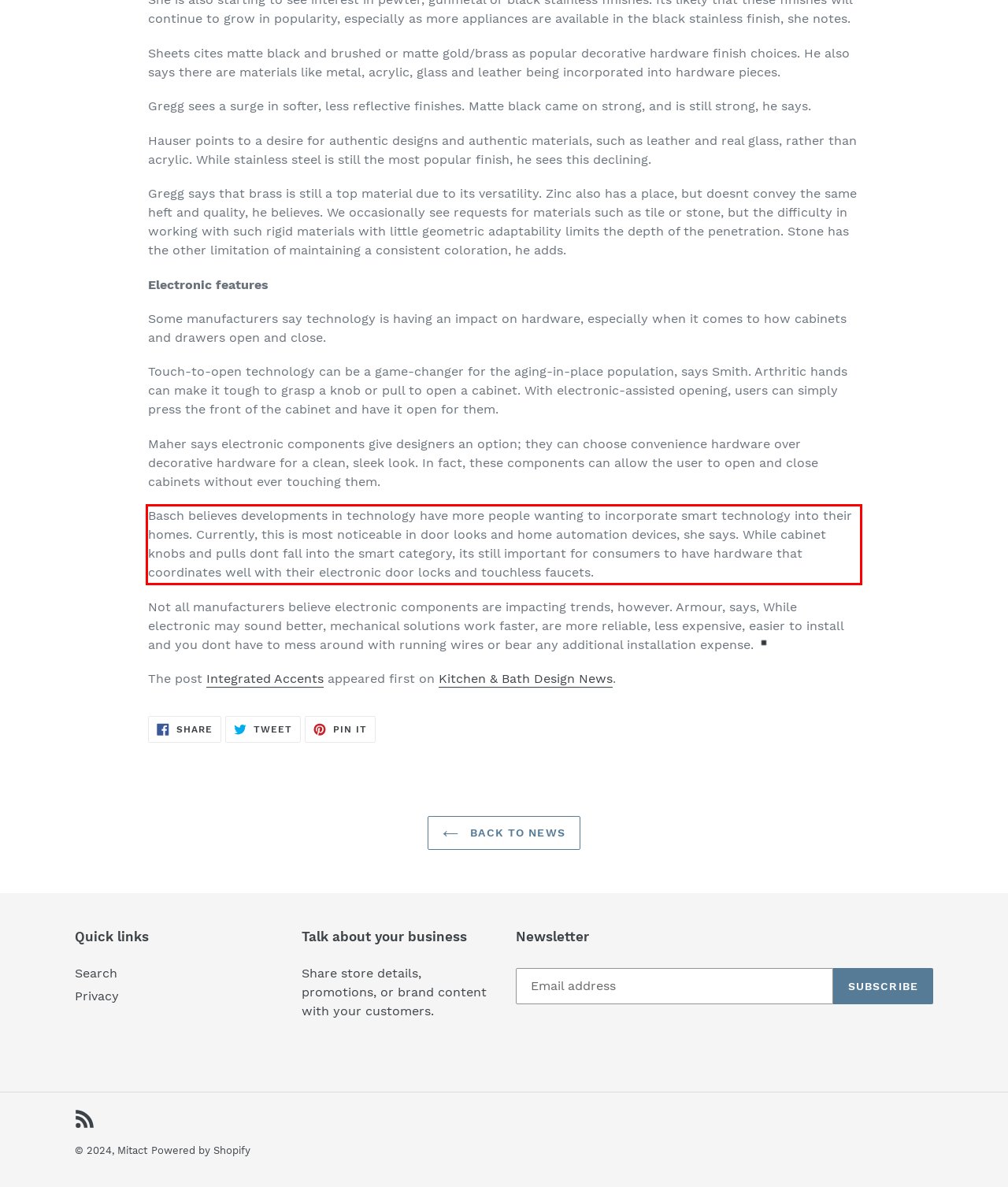With the given screenshot of a webpage, locate the red rectangle bounding box and extract the text content using OCR.

Basch believes developments in technology have more people wanting to incorporate smart technology into their homes. Currently, this is most noticeable in door looks and home automation devices, she says. While cabinet knobs and pulls dont fall into the smart category, its still important for consumers to have hardware that coordinates well with their electronic door locks and touchless faucets.